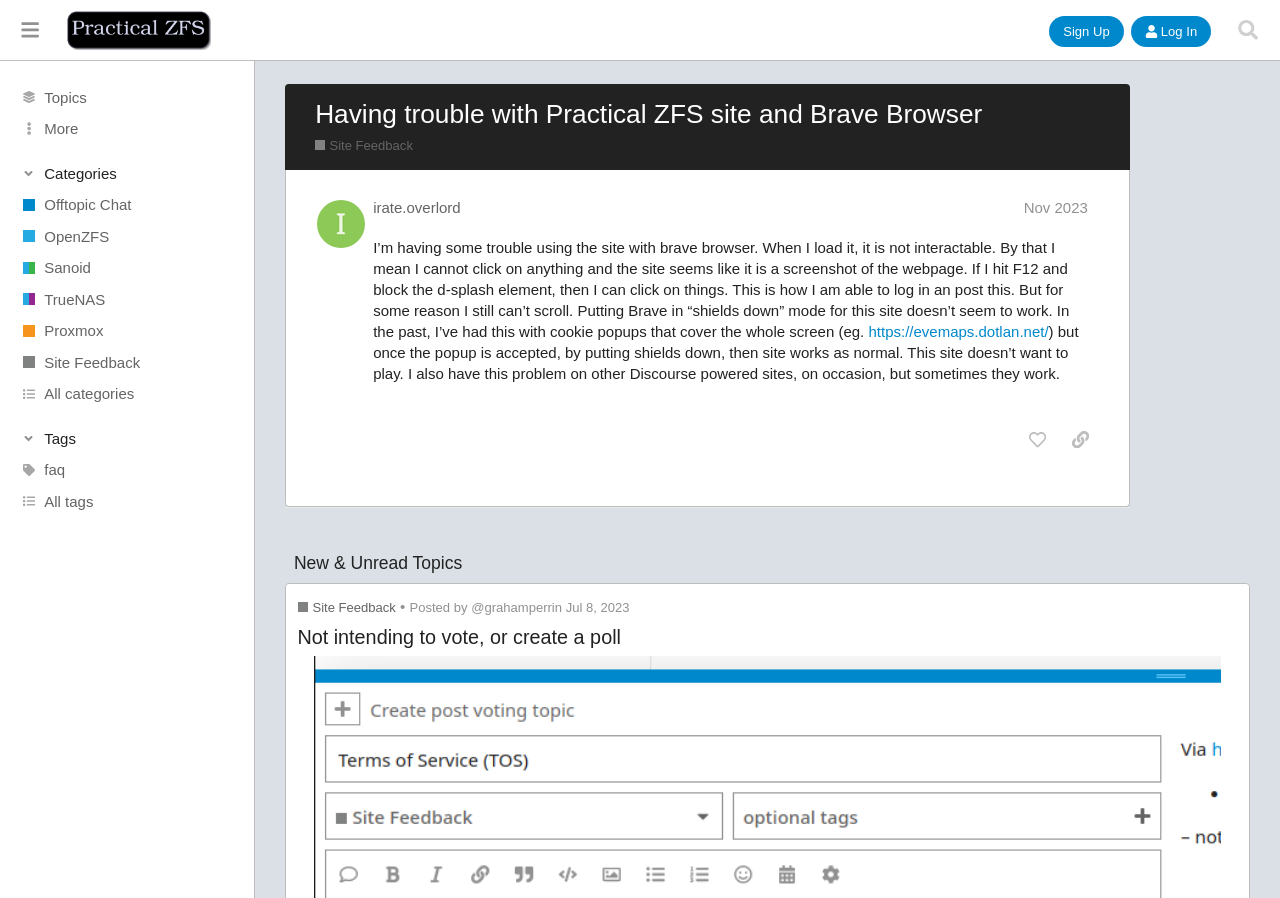What is the name of the website?
Answer the question with a detailed explanation, including all necessary information.

The name of the website can be found in the top-left corner of the webpage, where it says 'Practical ZFS' in the link element.